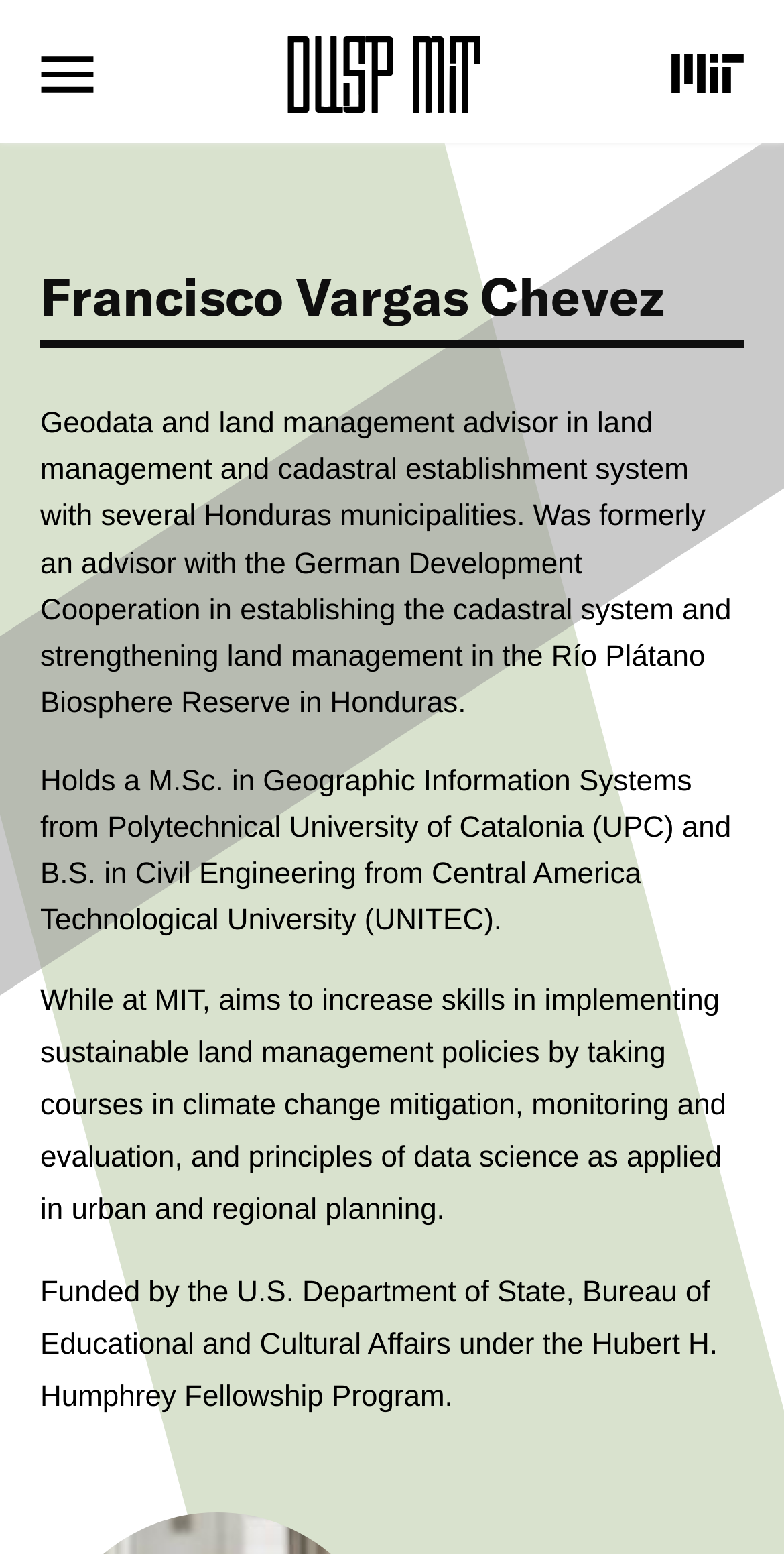Please answer the following question using a single word or phrase: 
What is the name of the fellowship program that funded Francisco Vargas Chevez?

Hubert H. Humphrey Fellowship Program